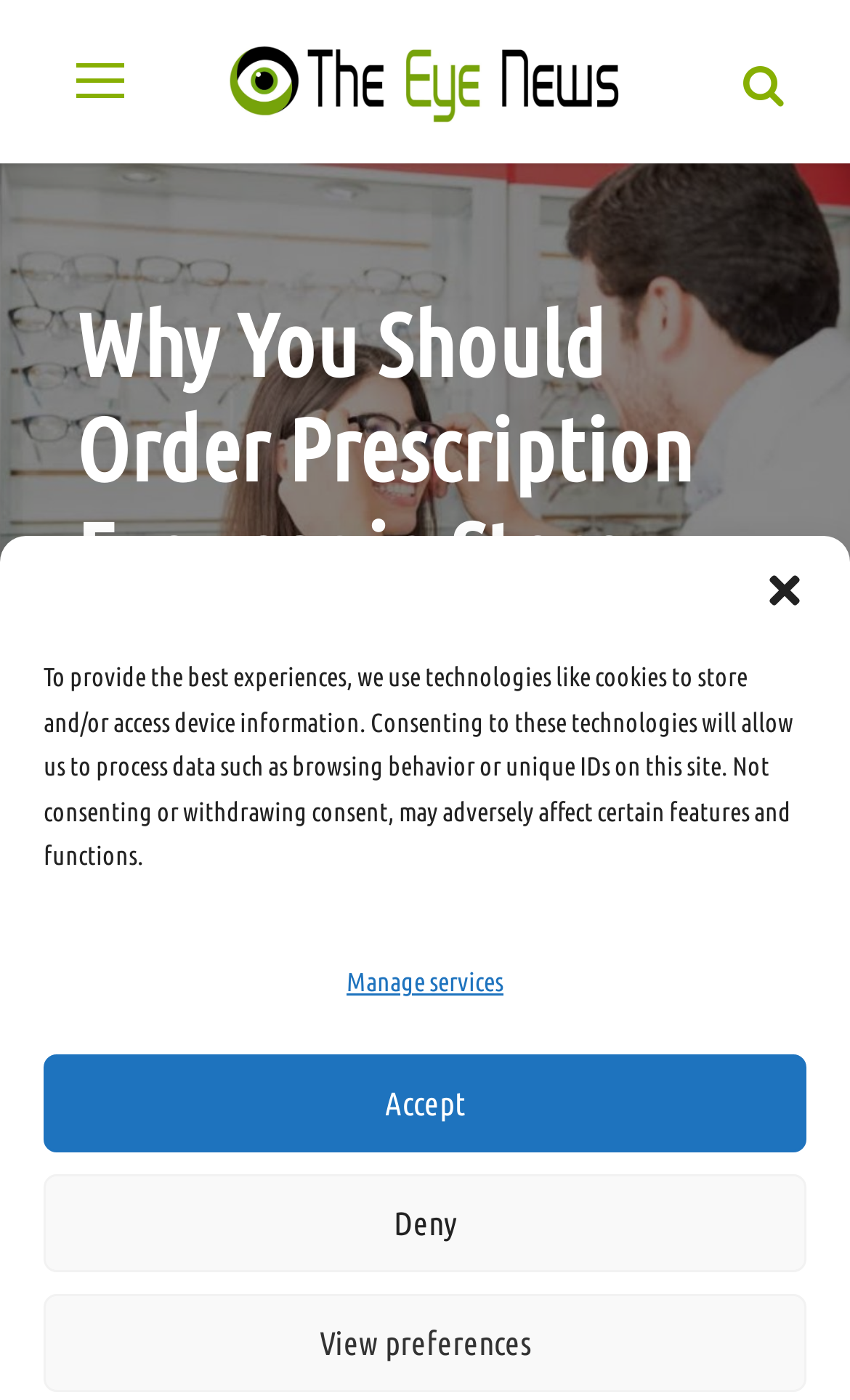What is the tone of the webpage content?
Your answer should be a single word or phrase derived from the screenshot.

Informative